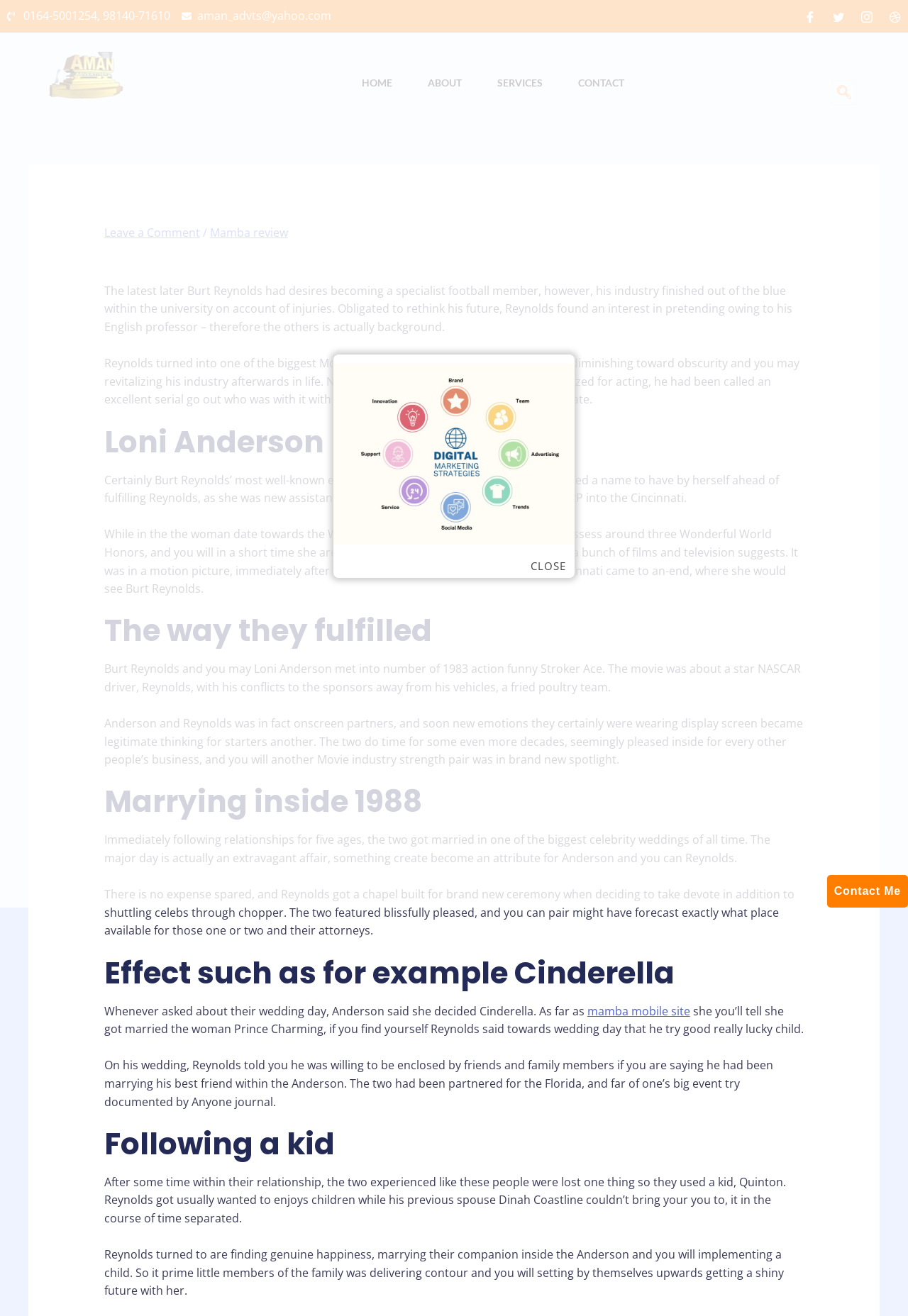Can you find the bounding box coordinates for the UI element given this description: "0164-5001254, 98140-71610"? Provide the coordinates as four float numbers between 0 and 1: [left, top, right, bottom].

[0.008, 0.005, 0.187, 0.019]